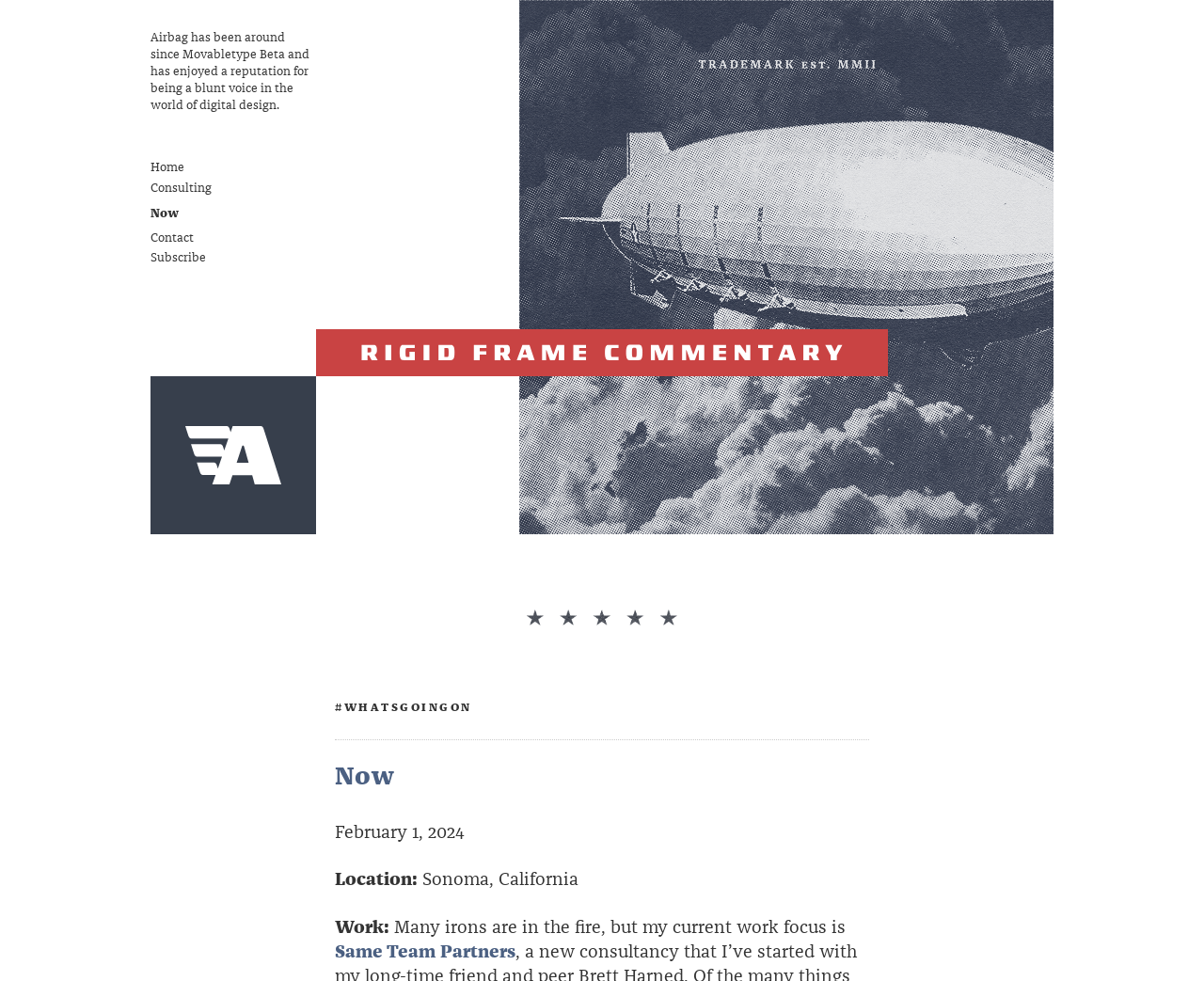What is the location mentioned on the webpage?
Use the image to answer the question with a single word or phrase.

Sonoma, California